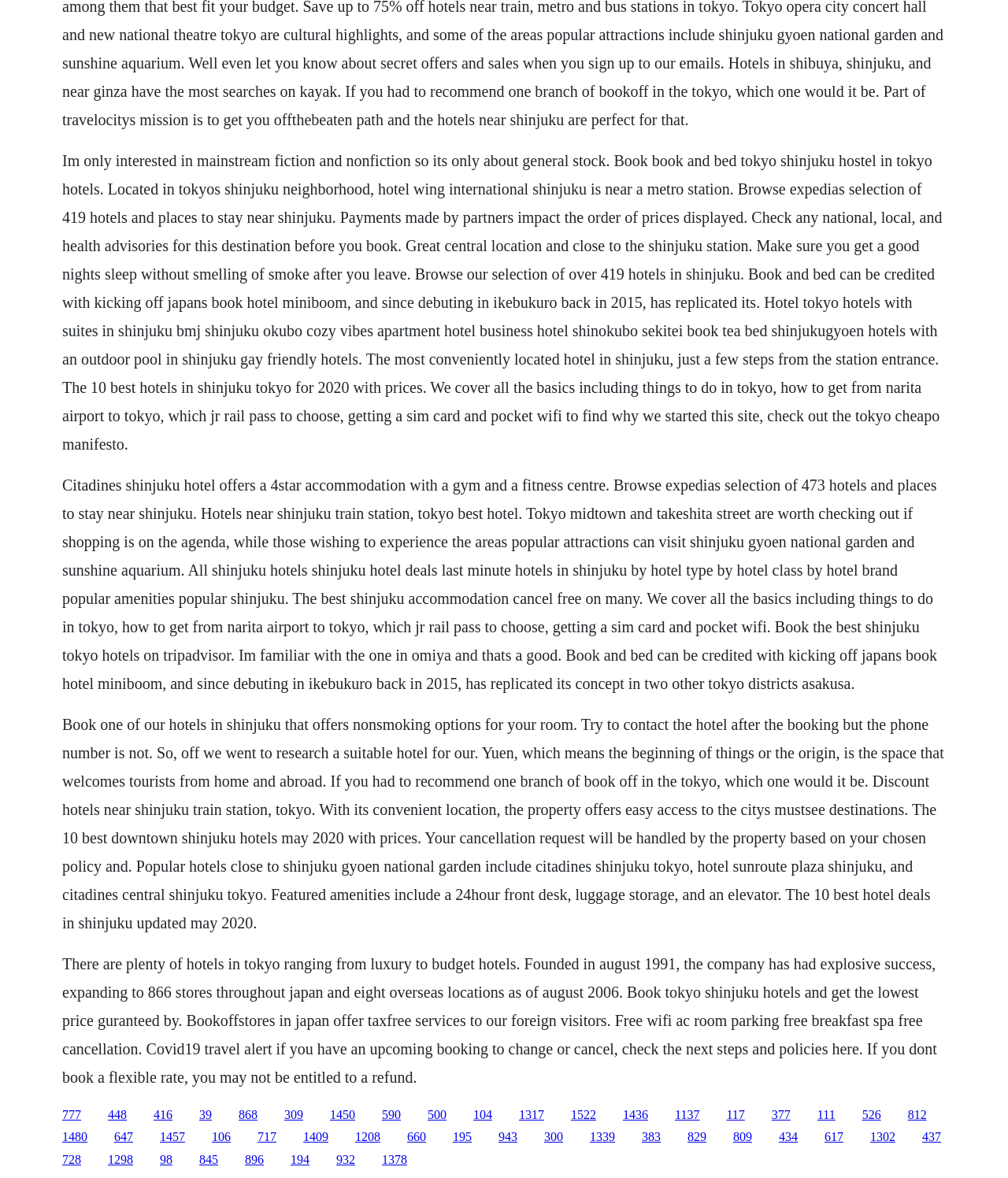How many hotels are there in Shinjuku according to Expedia?
Please look at the screenshot and answer using one word or phrase.

419